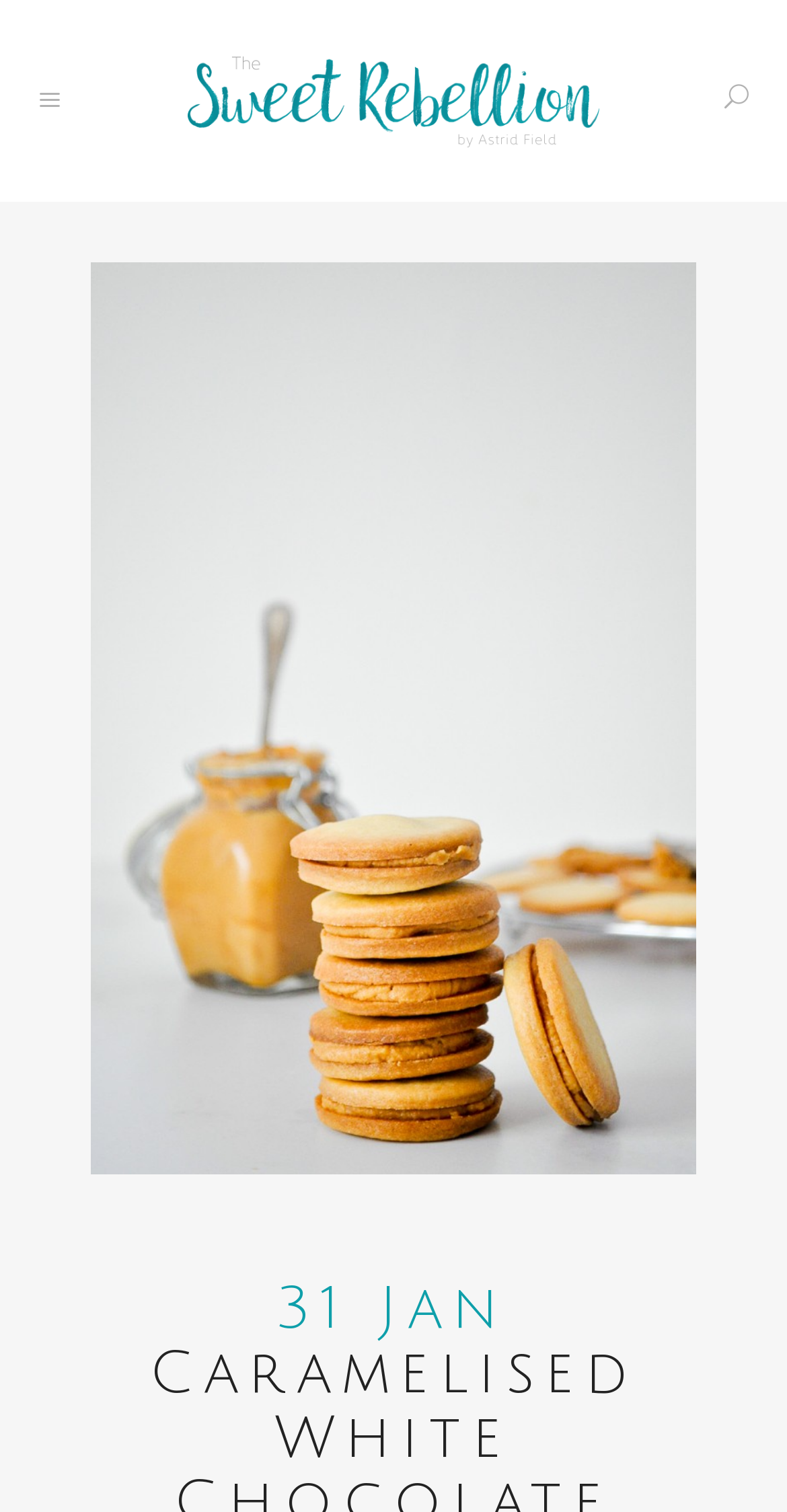Show the bounding box coordinates for the HTML element as described: "MENU".

None